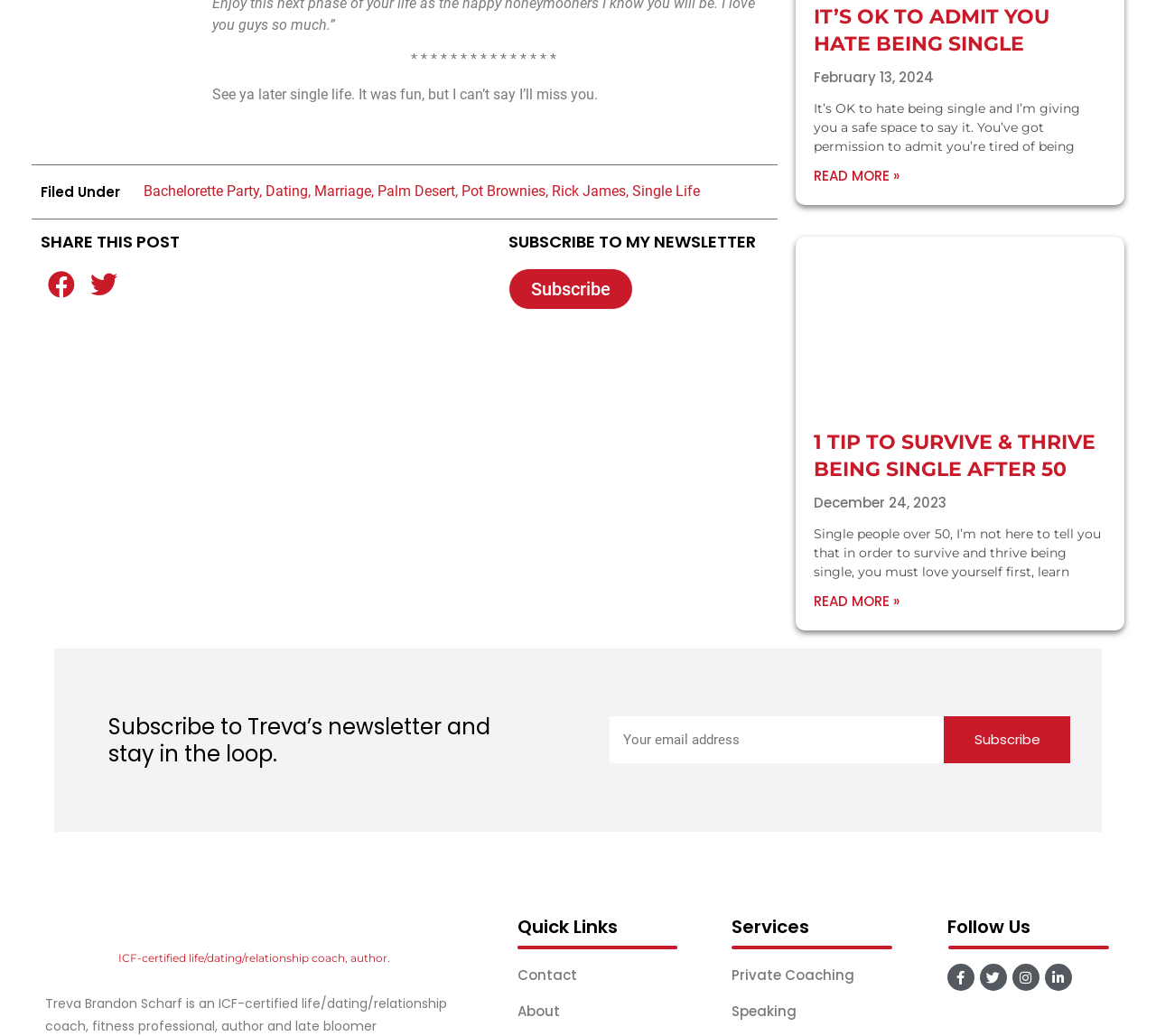Can you find the bounding box coordinates for the element that needs to be clicked to execute this instruction: "Subscribe to the VIP email newsletter"? The coordinates should be given as four float numbers between 0 and 1, i.e., [left, top, right, bottom].

None